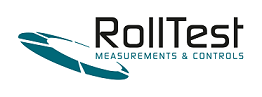What is the industry focus of RollTest?
Using the image as a reference, answer the question in detail.

The words 'MEASUREMENTS & CONTROLS' are presented in a lighter font below the company name, indicating the company's focus on precision and expertise in the industry of measurement and control technologies.